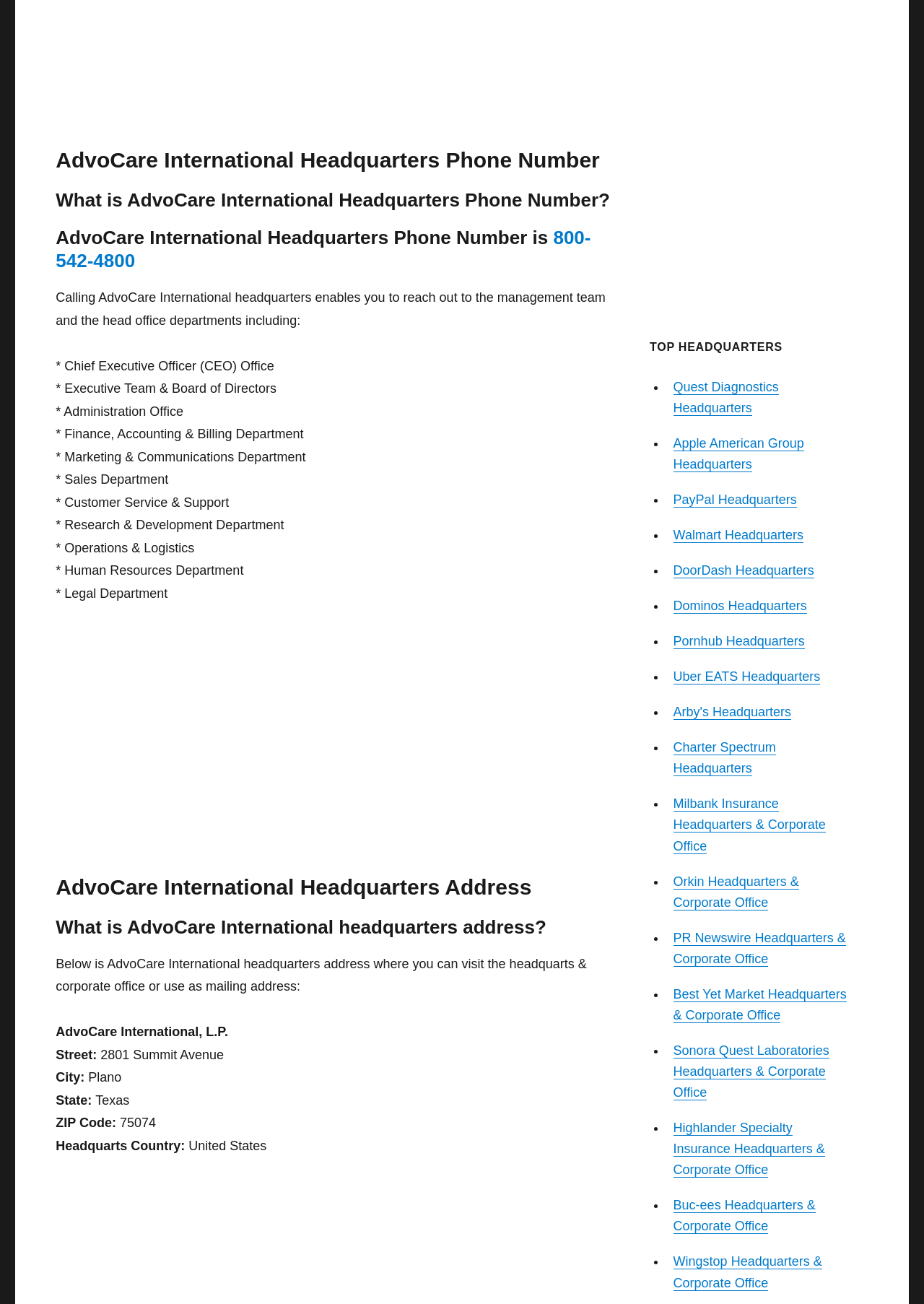Please specify the coordinates of the bounding box for the element that should be clicked to carry out this instruction: "Visit Quest Diagnostics Headquarters". The coordinates must be four float numbers between 0 and 1, formatted as [left, top, right, bottom].

[0.729, 0.291, 0.843, 0.318]